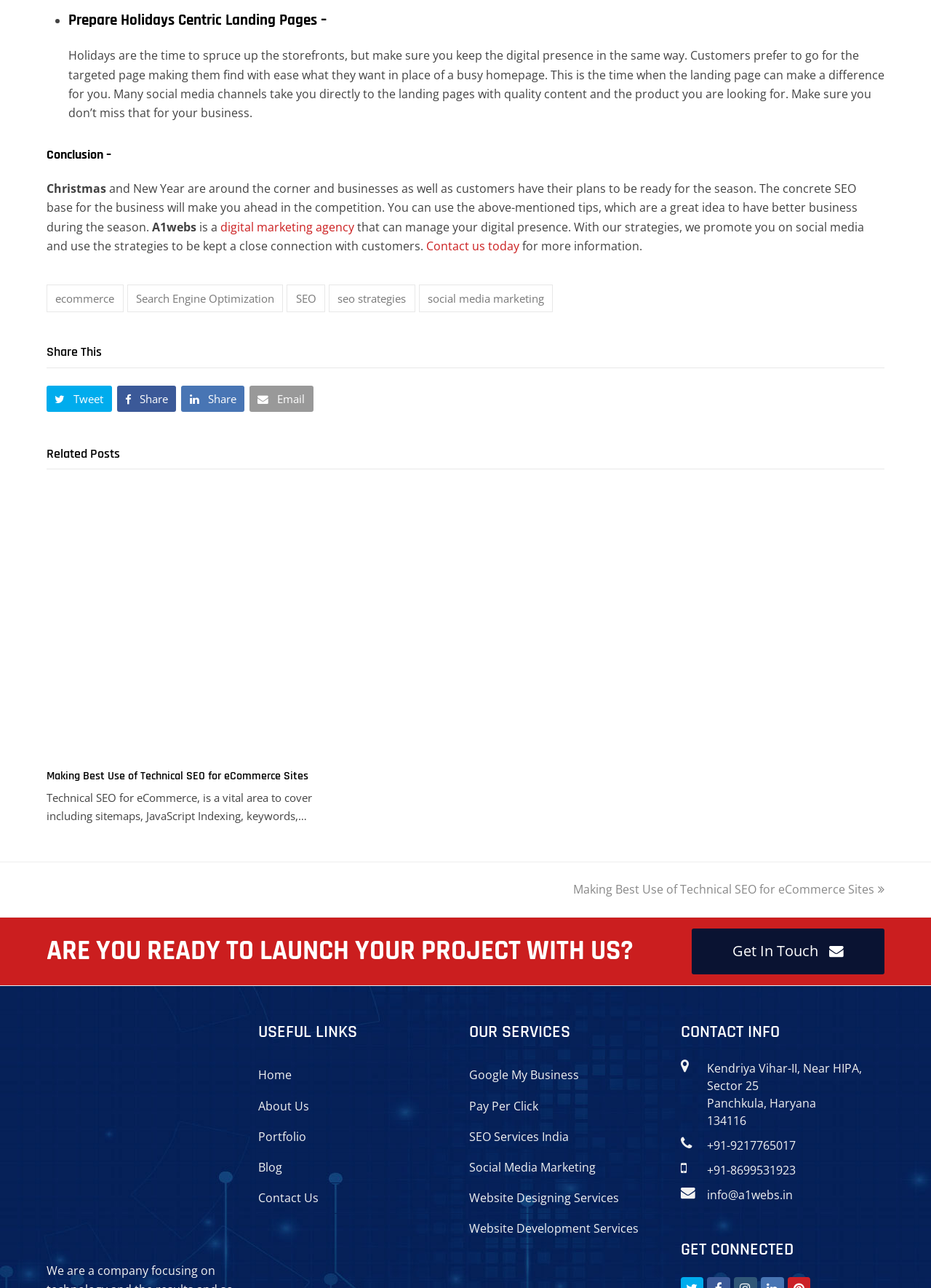Identify the bounding box for the given UI element using the description provided. Coordinates should be in the format (top-left x, top-left y, bottom-right x, bottom-right y) and must be between 0 and 1. Here is the description: SEO

[0.308, 0.221, 0.349, 0.242]